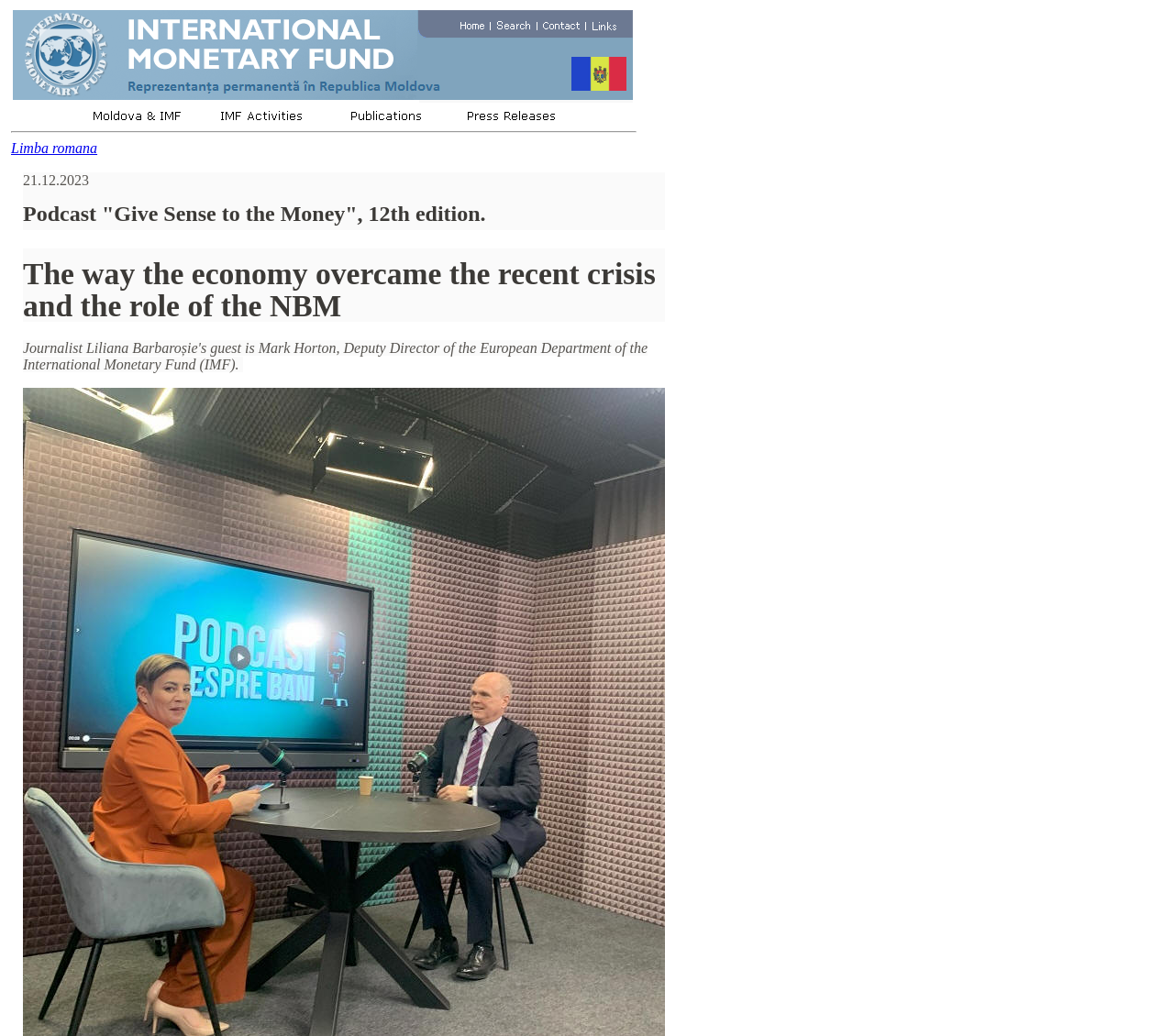Using the provided element description: "alt="IMF Activities" name="MSFPnav2"", identify the bounding box coordinates. The coordinates should be four floats between 0 and 1 in the order [left, top, right, bottom].

[0.171, 0.099, 0.274, 0.114]